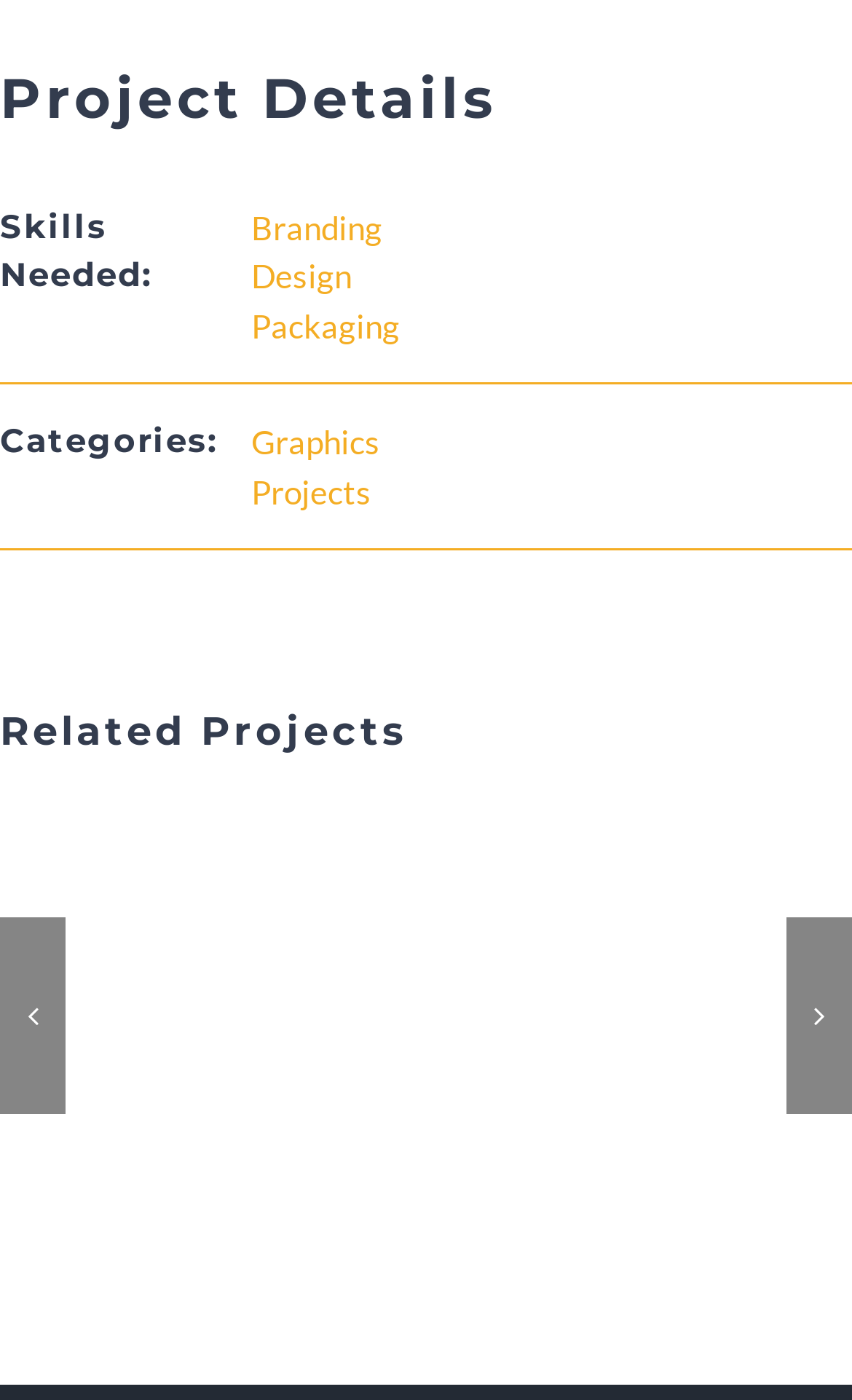Identify the bounding box coordinates of the element to click to follow this instruction: 'View truck advertisement design project'. Ensure the coordinates are four float values between 0 and 1, provided as [left, top, right, bottom].

[0.112, 0.694, 0.208, 0.752]